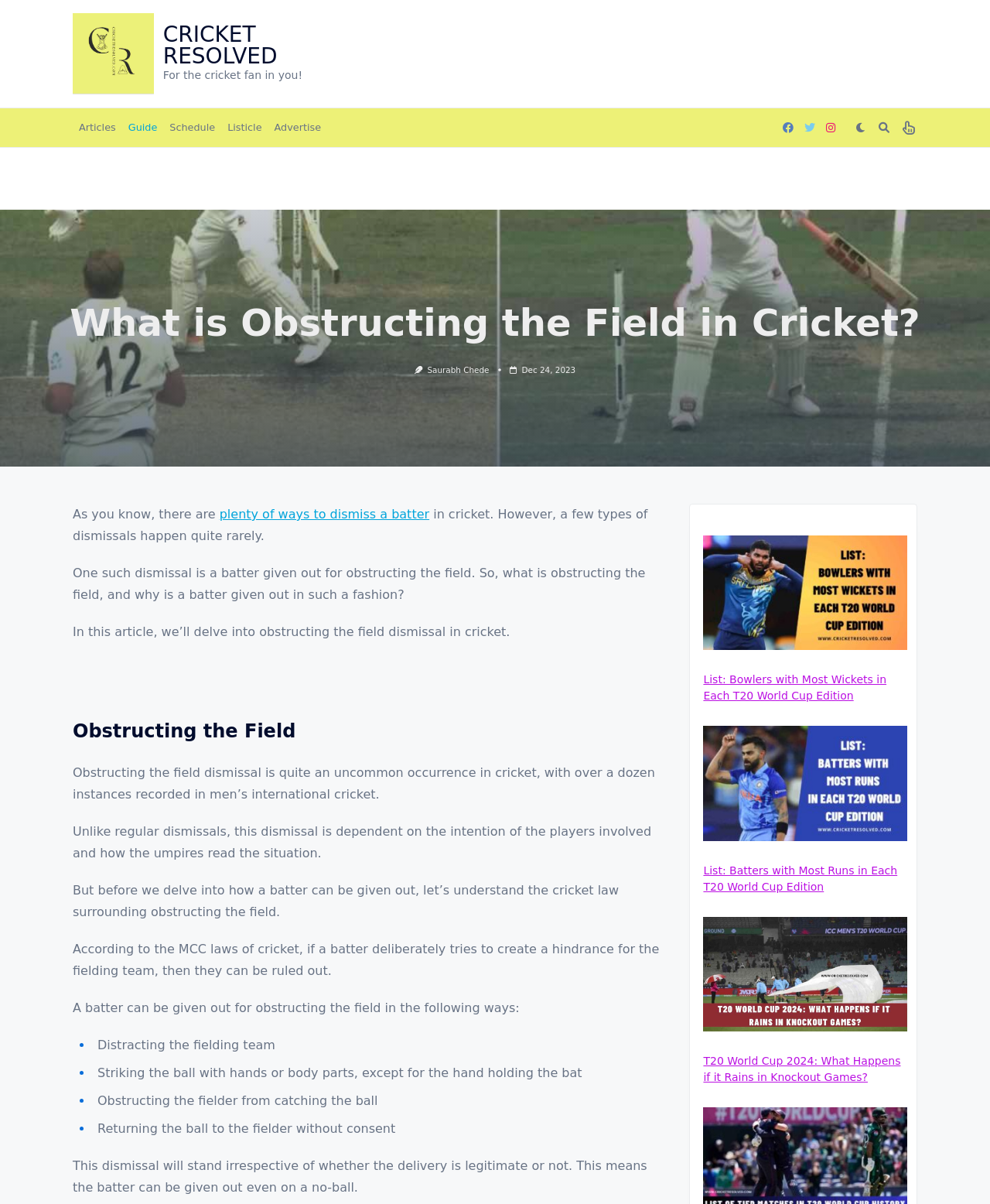Please determine the bounding box coordinates of the element's region to click in order to carry out the following instruction: "Click on the 'Articles' link". The coordinates should be four float numbers between 0 and 1, i.e., [left, top, right, bottom].

[0.073, 0.098, 0.123, 0.114]